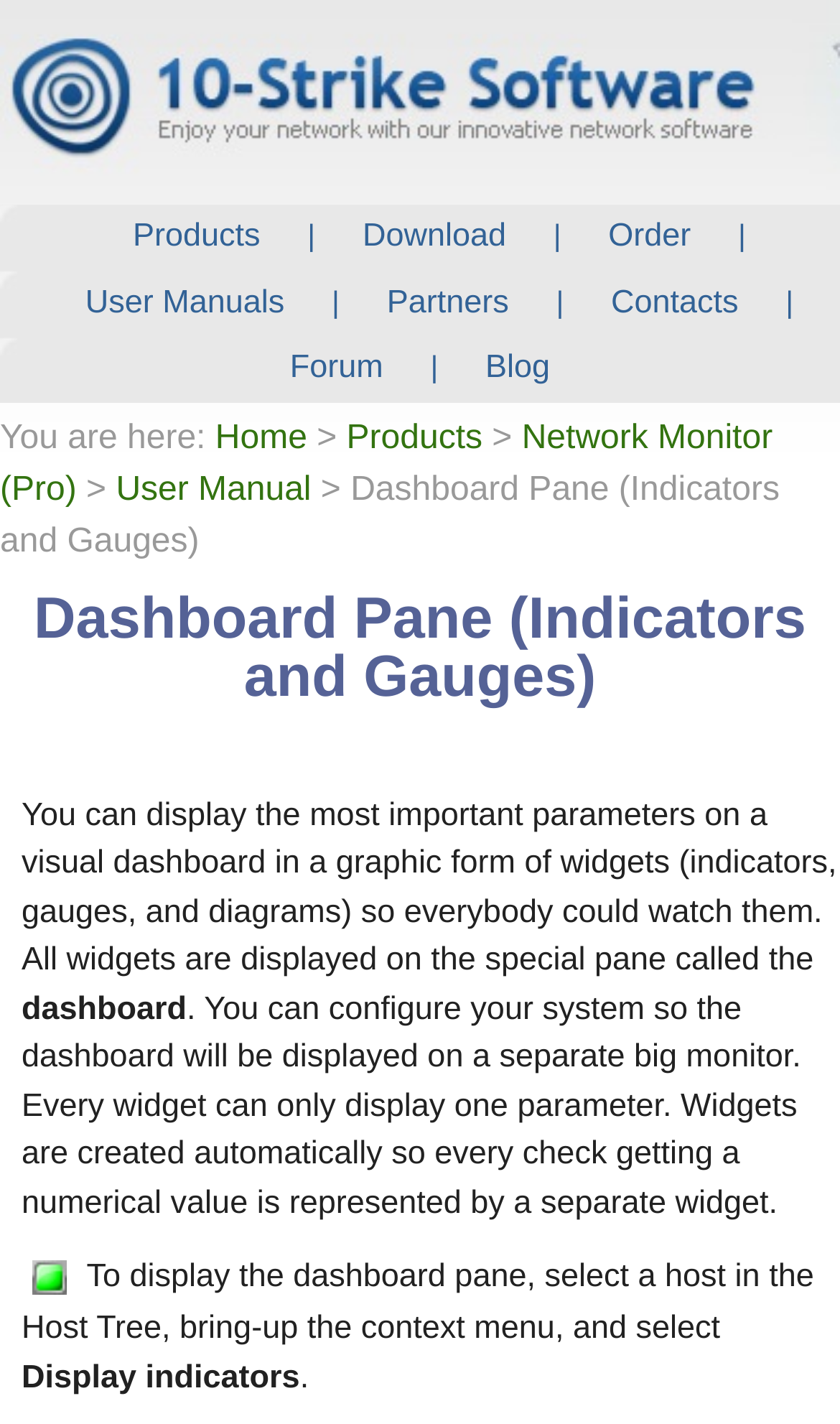Find the bounding box coordinates of the area to click in order to follow the instruction: "display indicators".

[0.026, 0.954, 0.357, 0.98]